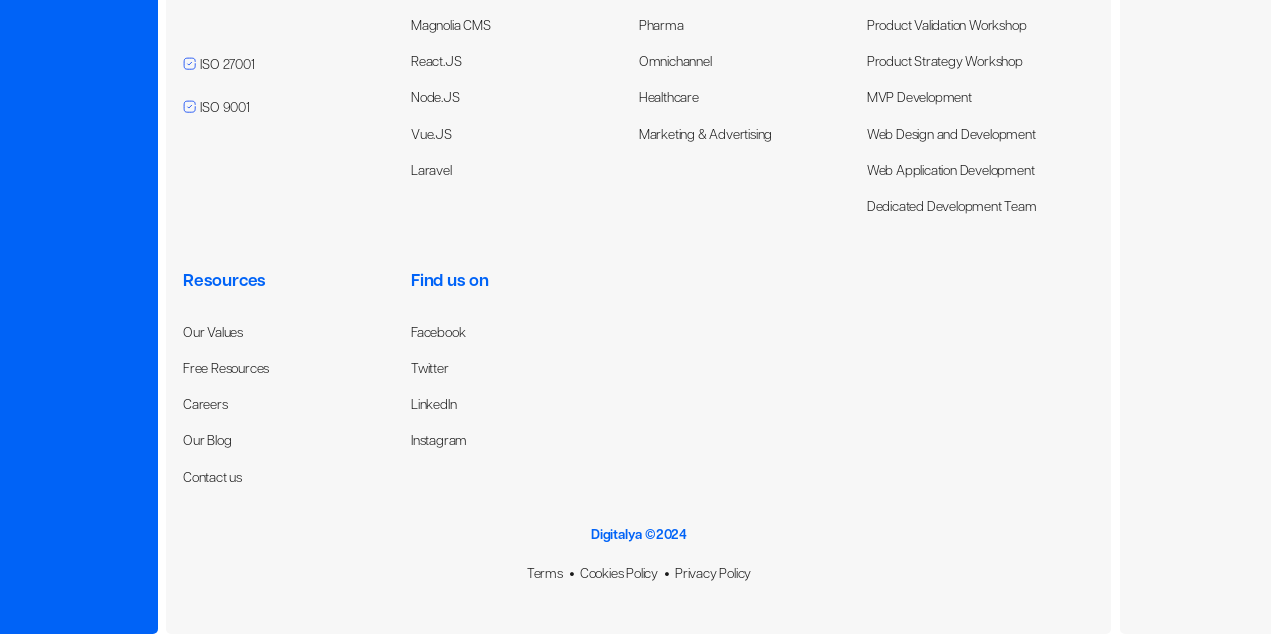Please give a short response to the question using one word or a phrase:
How many links are related to programming technologies?

4